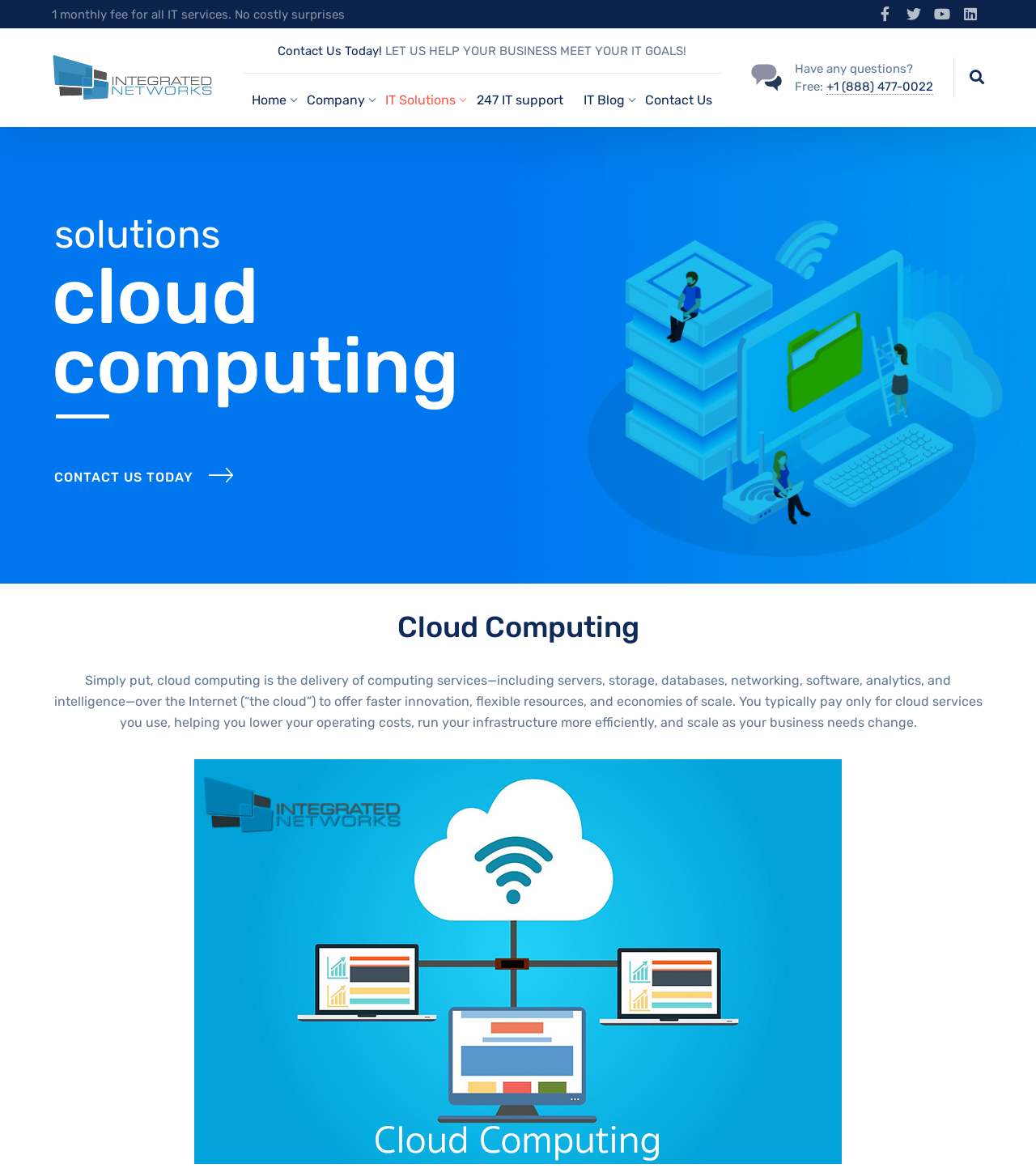Pinpoint the bounding box coordinates of the clickable element to carry out the following instruction: "Call the phone number."

[0.798, 0.068, 0.901, 0.081]